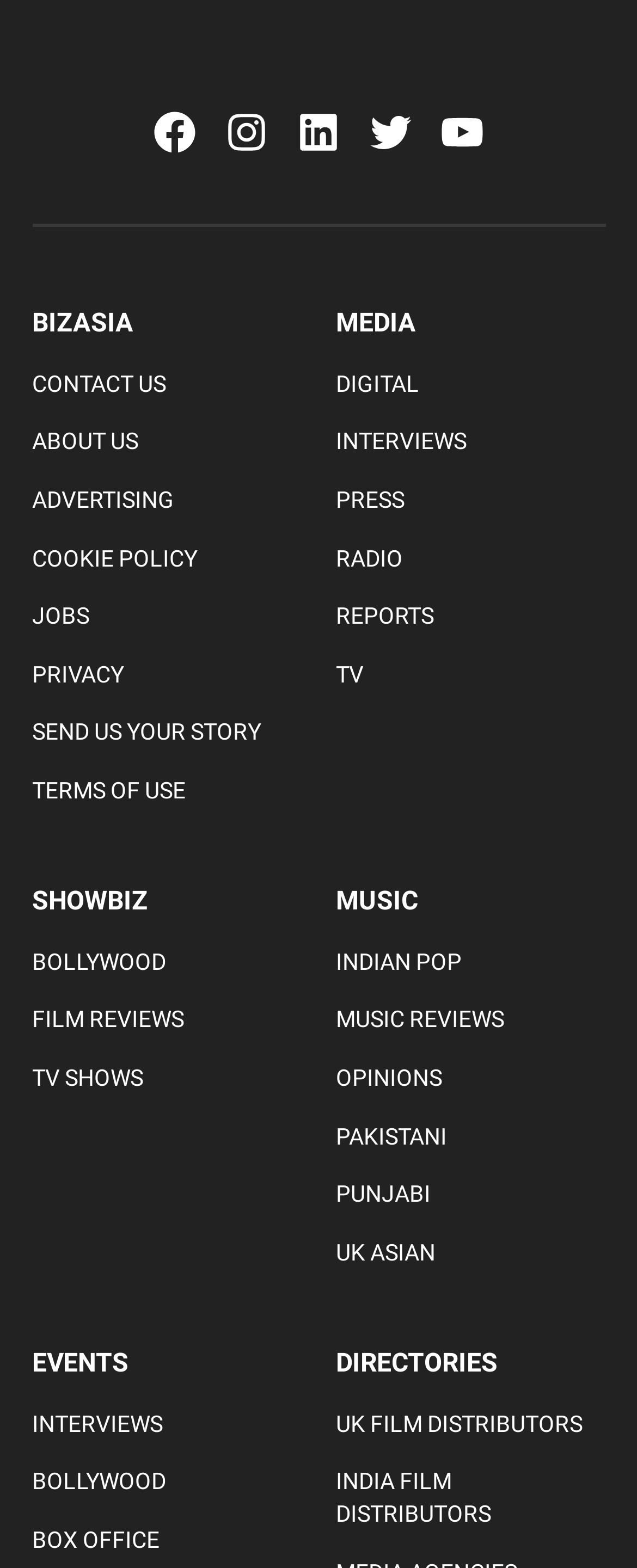Please give the bounding box coordinates of the area that should be clicked to fulfill the following instruction: "Visit the ABOUT US page". The coordinates should be in the format of four float numbers from 0 to 1, i.e., [left, top, right, bottom].

[0.05, 0.272, 0.473, 0.293]